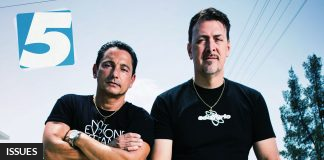Answer the question below with a single word or a brief phrase: 
What are the two figures wearing?

matching black shirts